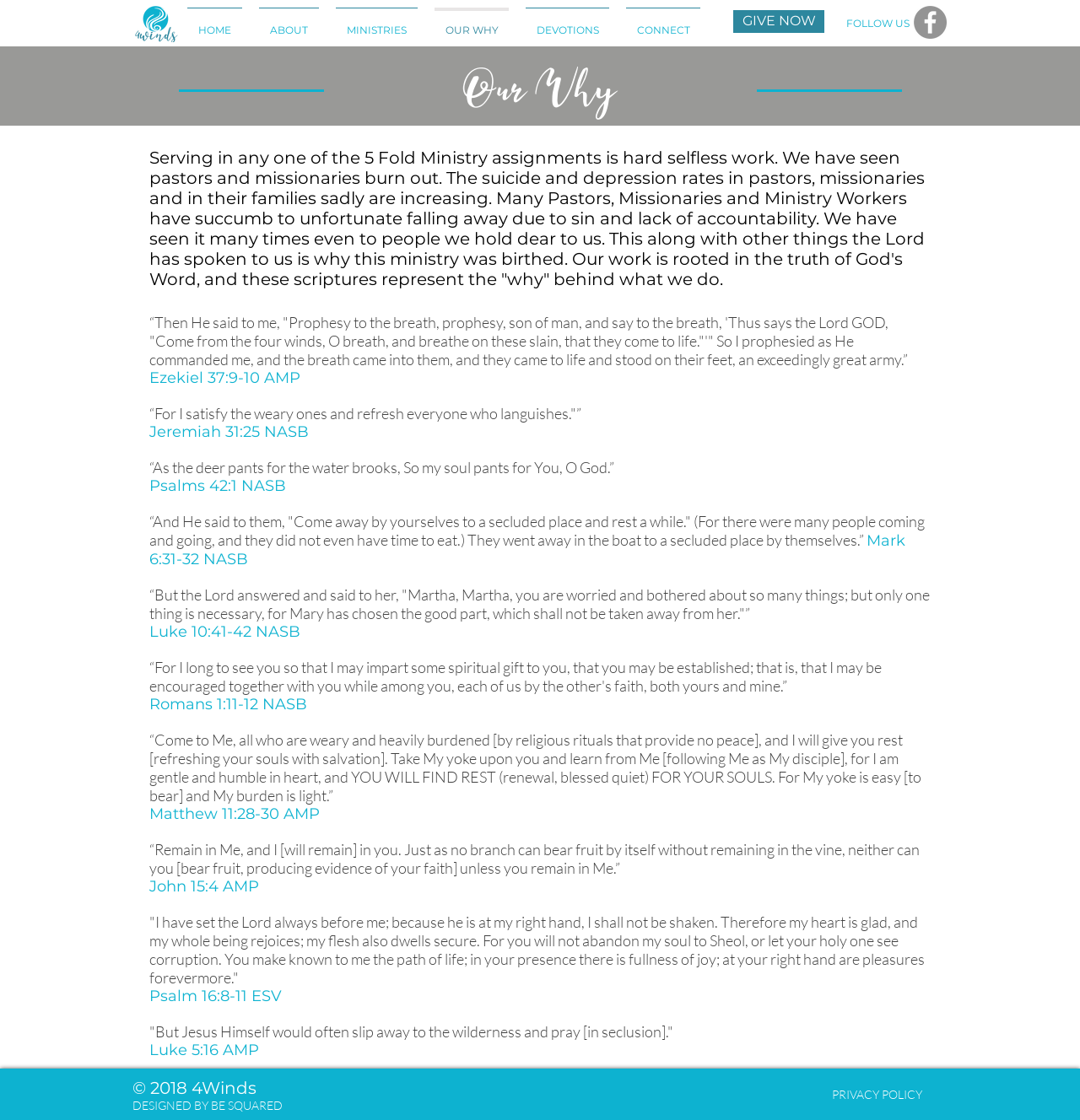Create an elaborate caption for the webpage.

The webpage is about 4 Winds International, a ministry organization. At the top left corner, there is a logo of 4 Winds International. Next to the logo, there is a navigation menu with links to different sections of the website, including "HOME", "ABOUT", "MINISTRIES", "OUR WHY", "DEVOTIONS", and "CONNECT". On the top right corner, there is a "GIVE NOW" button and a social media bar with a link to Facebook.

Below the navigation menu, there is a heading that says "FOLLOW US". The main content of the webpage is divided into two sections. The first section has a heading that says "Our Why" and explains the purpose of the ministry. The text describes the challenges faced by pastors, missionaries, and ministry workers, and how the ministry was birthed to address these issues.

The second section is a collection of Bible verses that provide the scriptural basis for the ministry. There are eight verses from different books of the Bible, including Ezekiel, Jeremiah, Psalms, Mark, Luke, Romans, Matthew, and John. Each verse is followed by its reference.

At the bottom of the webpage, there is a copyright notice that says "© 2018 4Winds" and a credit to the designer, "DESIGNED BY BE SQUARED". There is also a link to the "PRIVACY POLICY" page.